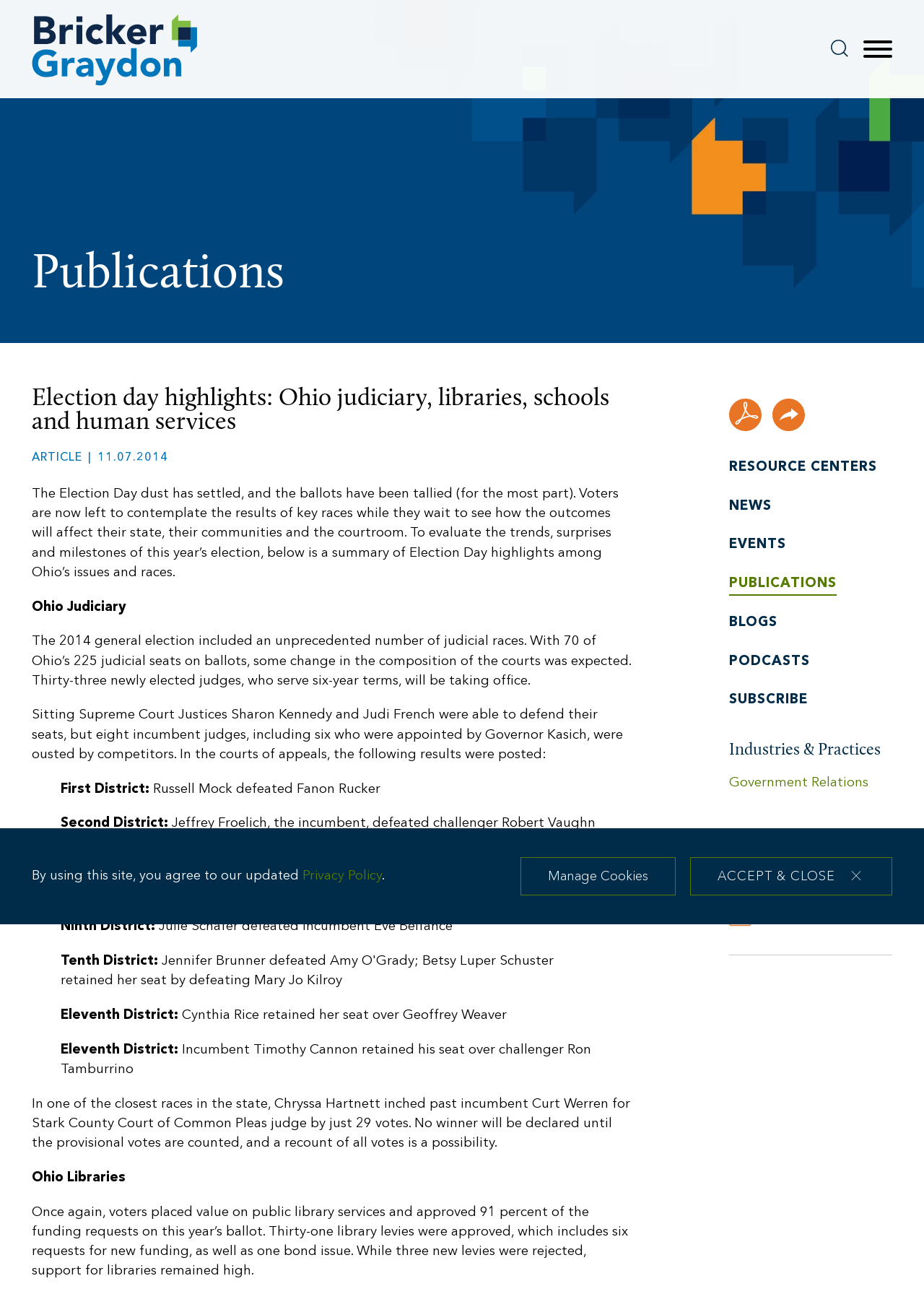Determine the bounding box coordinates of the clickable region to follow the instruction: "Click the 'Search' button".

[0.899, 0.03, 0.918, 0.044]